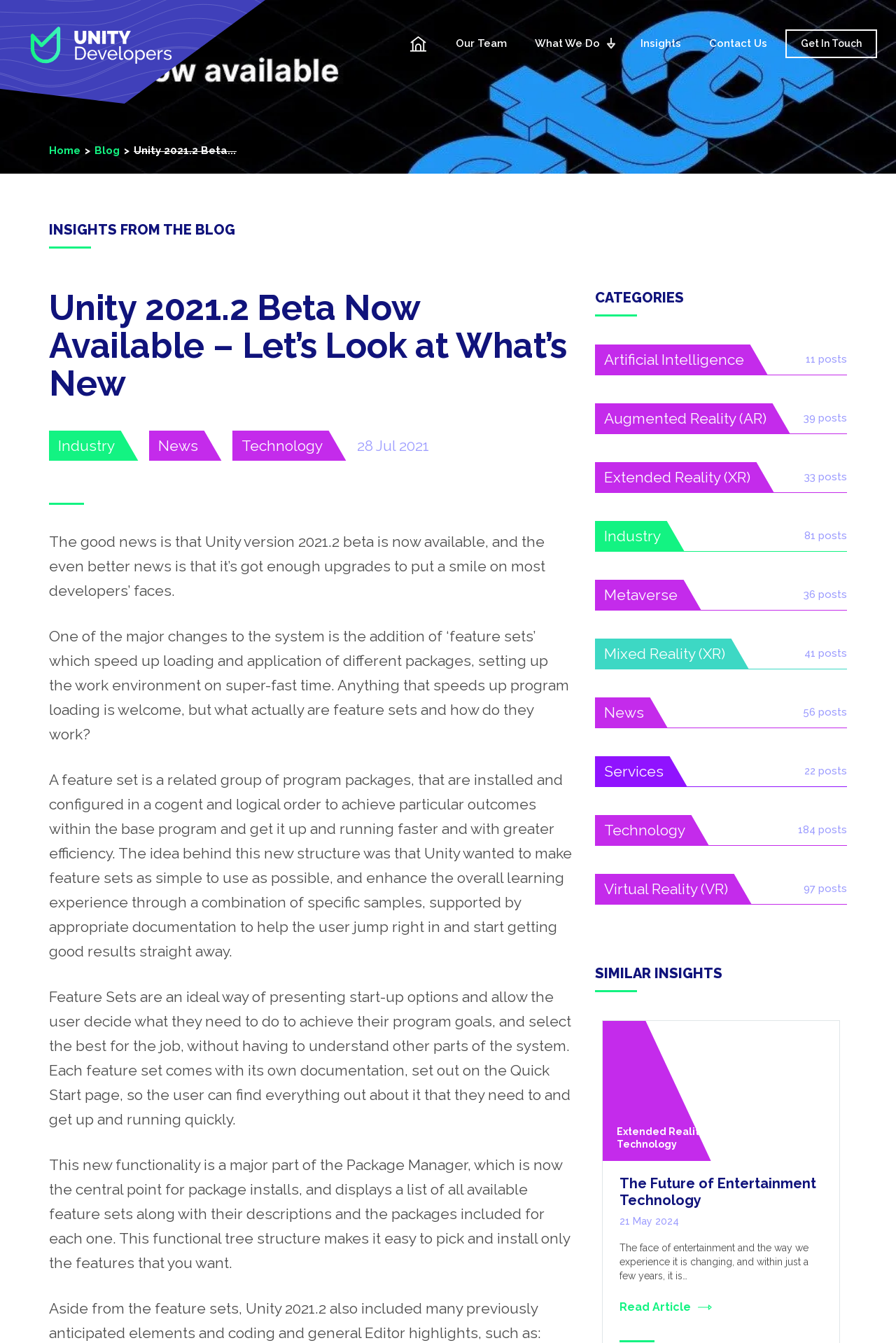What is the date of the blog post?
Using the image, answer in one word or phrase.

28 Jul 2021